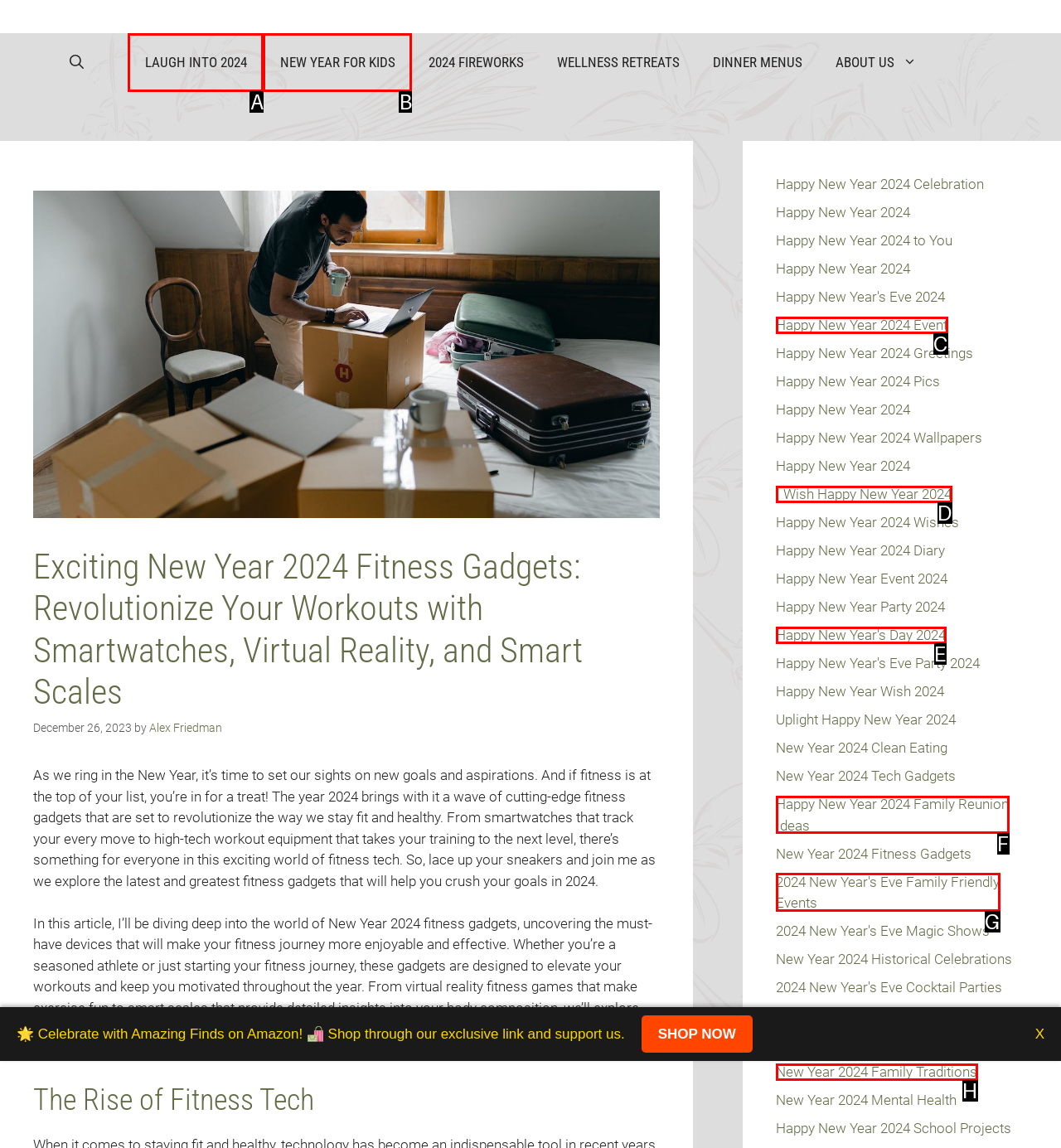Given the description: Laugh into 2024
Identify the letter of the matching UI element from the options.

A